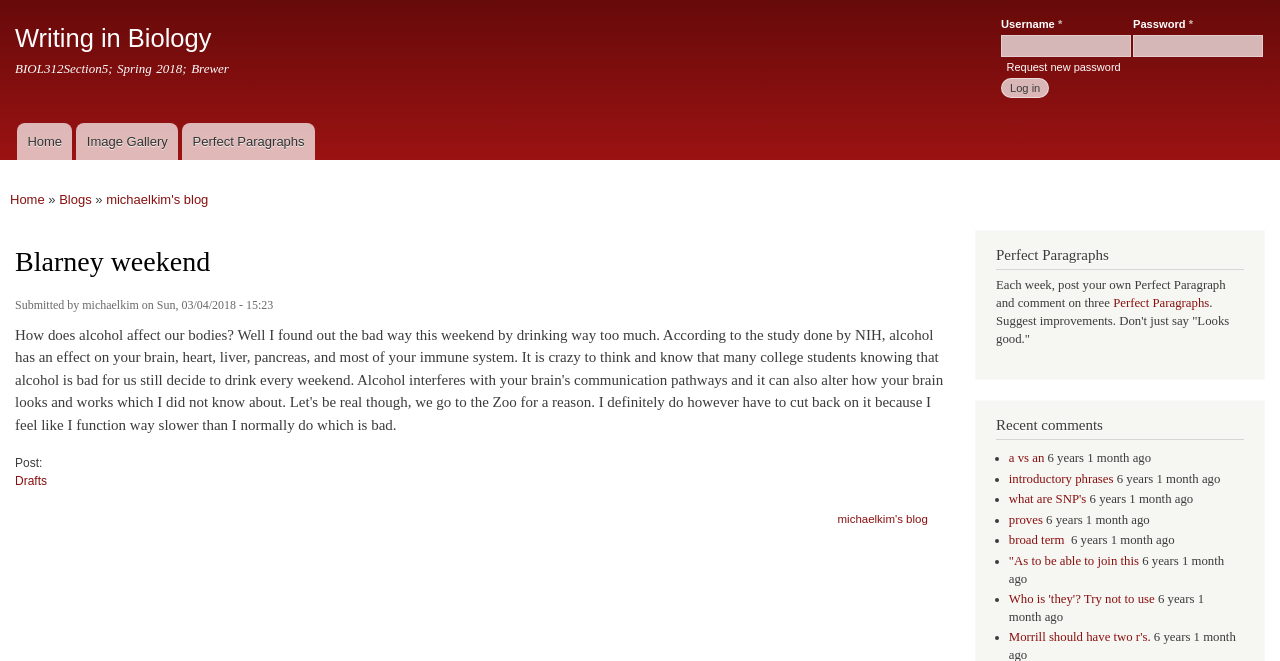What is the purpose of the 'Perfect Paragraphs' section?
From the image, respond using a single word or phrase.

Post and comment on paragraphs